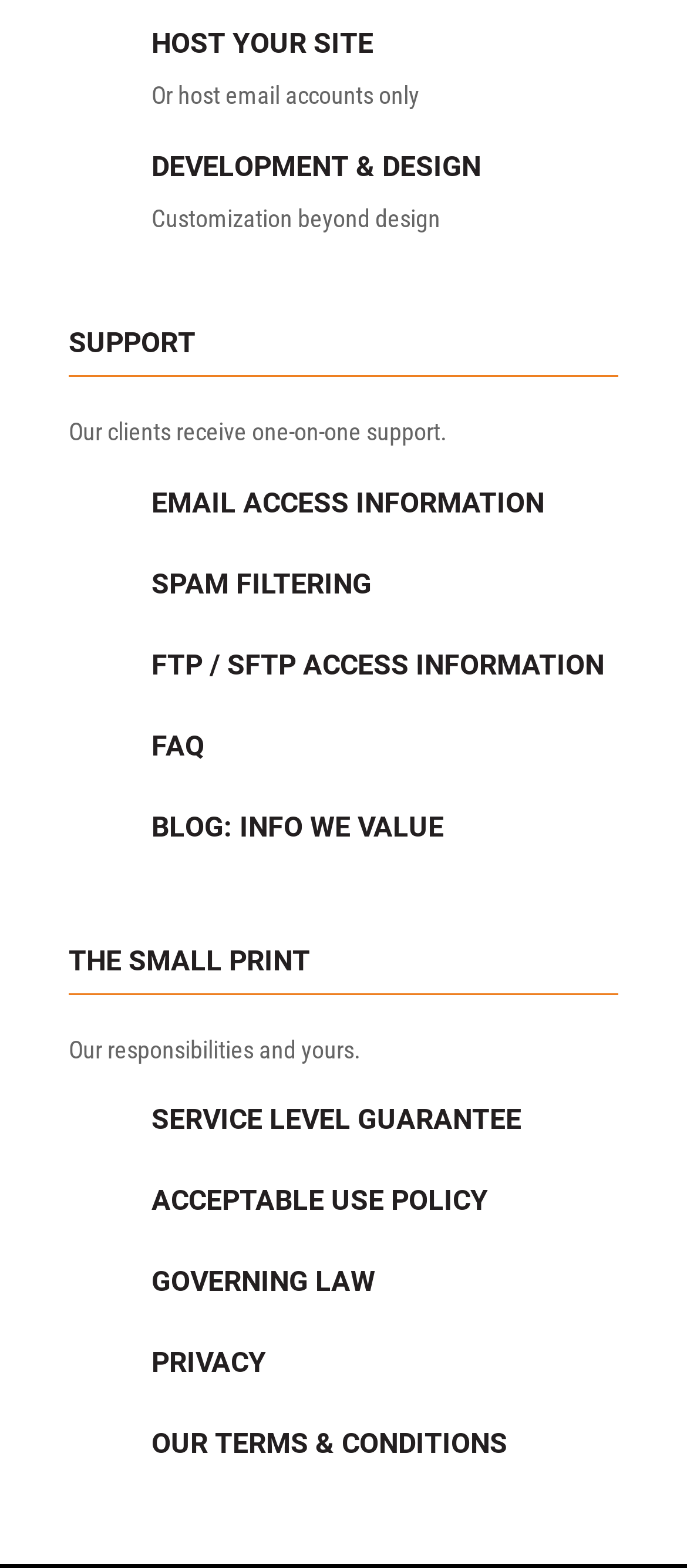Look at the image and give a detailed response to the following question: How many main categories of information are presented on this webpage?

Upon examining the webpage, I can identify five main categories of information: hosting, development and design, support, email access information, and policy-related topics, each with its own section or heading.